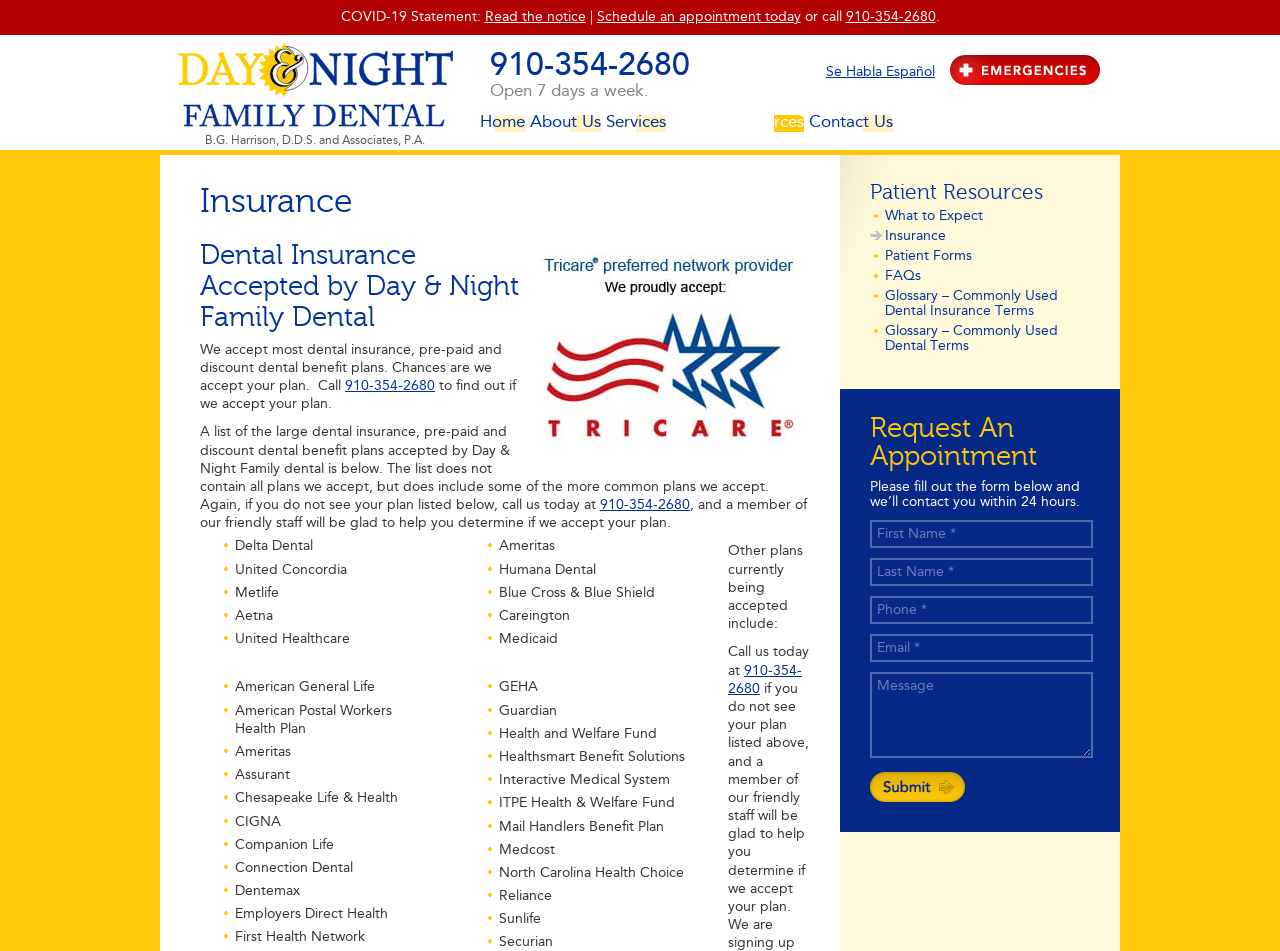Please find the bounding box coordinates of the element's region to be clicked to carry out this instruction: "Click the 'Insurance' link".

[0.156, 0.195, 0.633, 0.23]